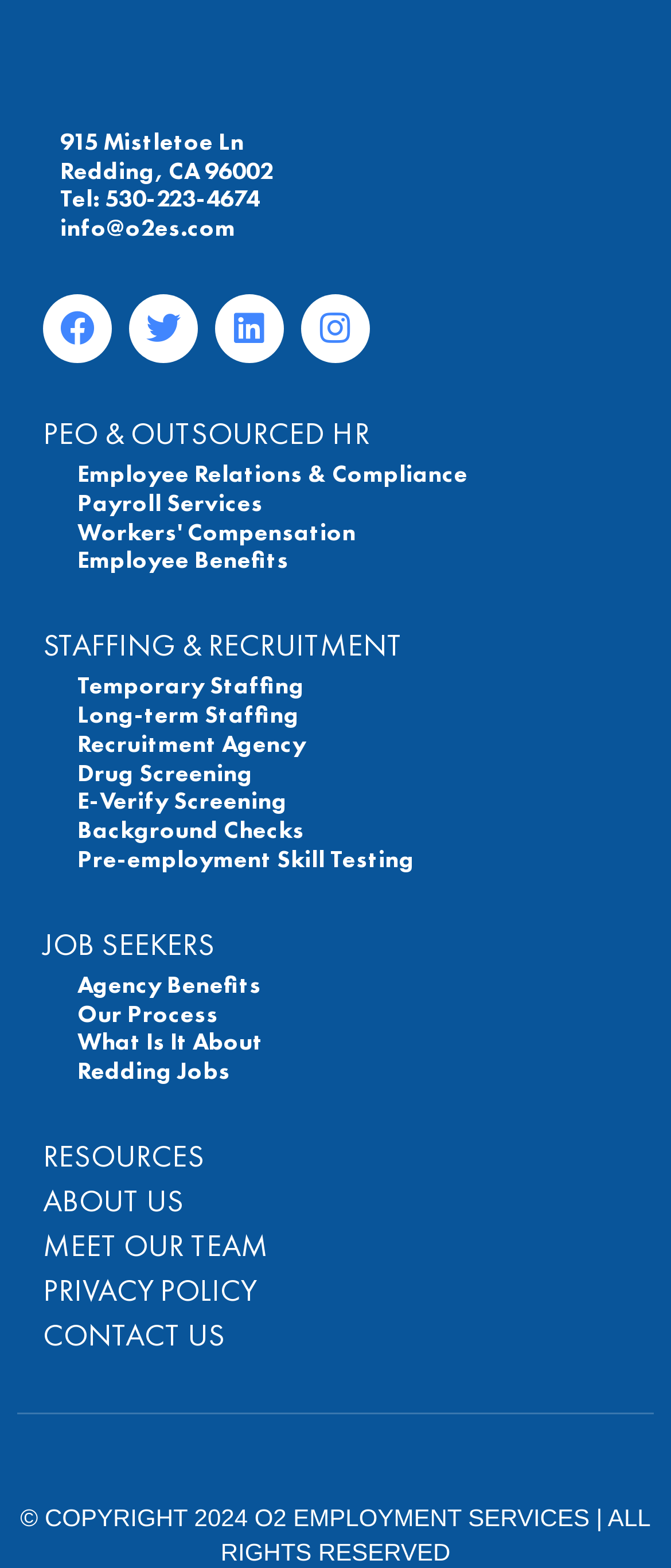Locate the bounding box coordinates of the element's region that should be clicked to carry out the following instruction: "Contact O2 Employment Services". The coordinates need to be four float numbers between 0 and 1, i.e., [left, top, right, bottom].

[0.064, 0.838, 0.336, 0.863]